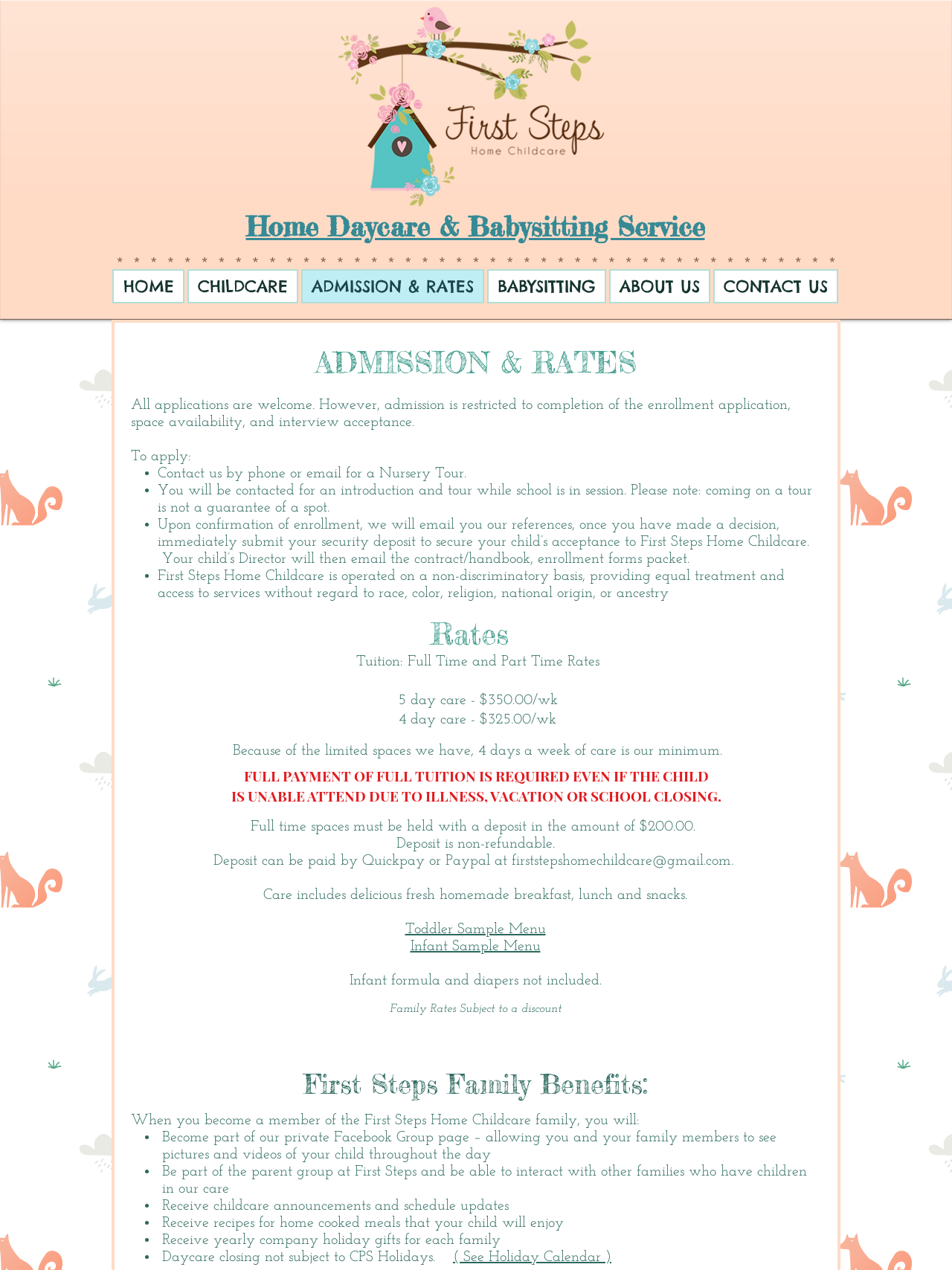Locate the bounding box coordinates of the area you need to click to fulfill this instruction: 'Click on the 'Home Daycare & Babysitting Service' link'. The coordinates must be in the form of four float numbers ranging from 0 to 1: [left, top, right, bottom].

[0.258, 0.166, 0.74, 0.191]